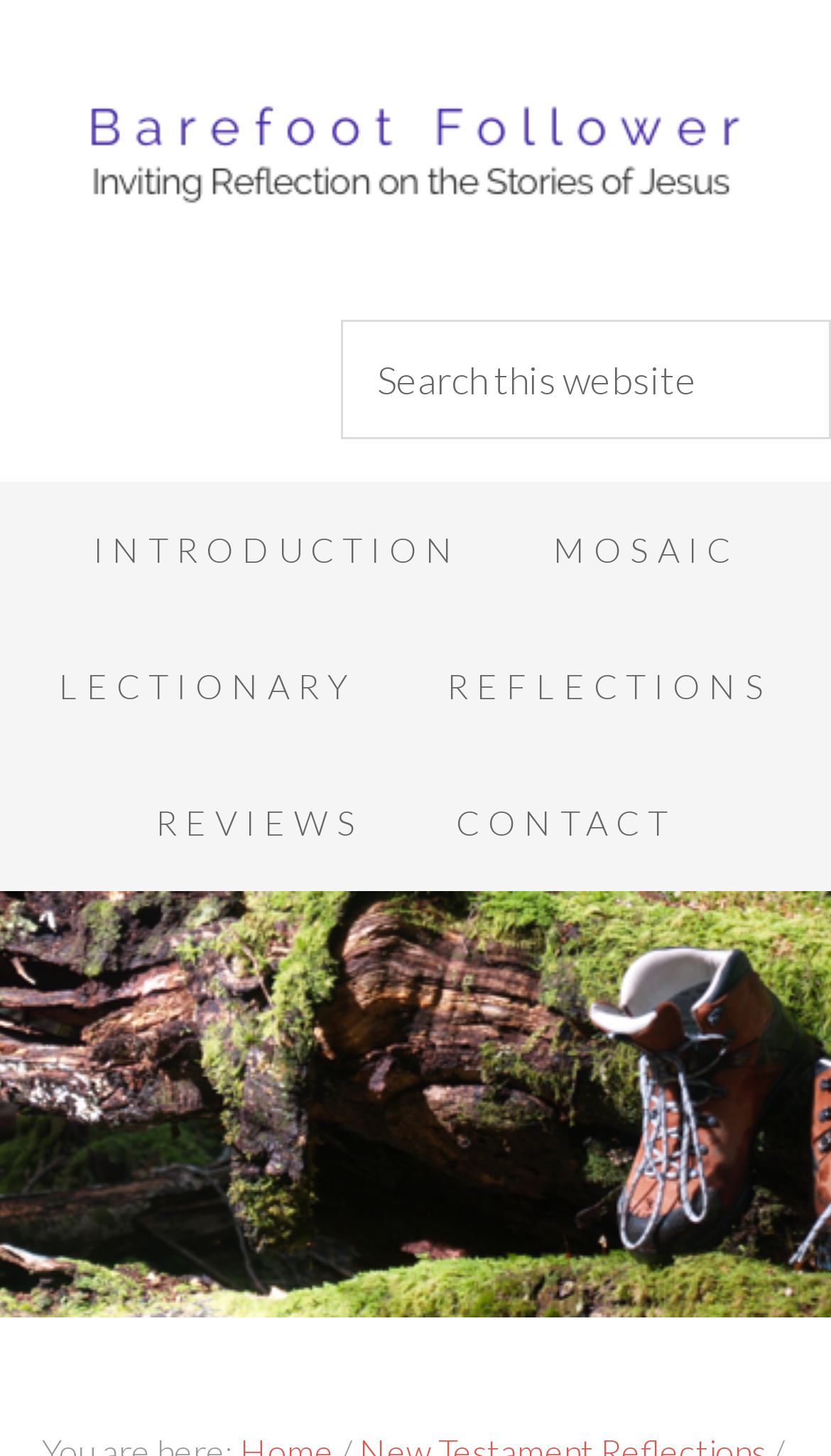How many elements are there in the main navigation section?
Use the information from the image to give a detailed answer to the question.

I counted the number of links under the 'Main' navigation section, which are 'INTRODUCTION', 'MOSAIC', 'LECTIONARY', 'REFLECTIONS', 'REVIEWS', and 'CONTACT'. There are 6 links in total, excluding the 'Main' navigation header.